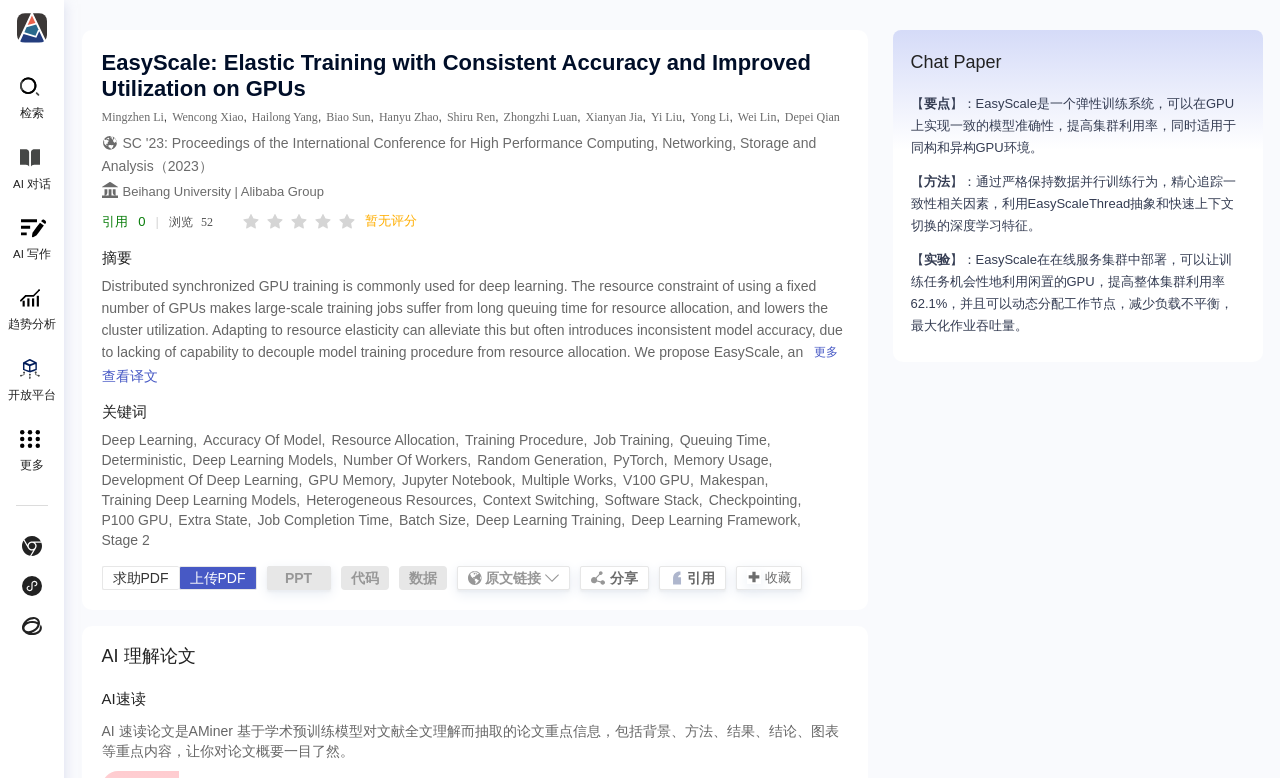Give a one-word or one-phrase response to the question:
What is the purpose of the radiogroup element on the webpage?

Rating